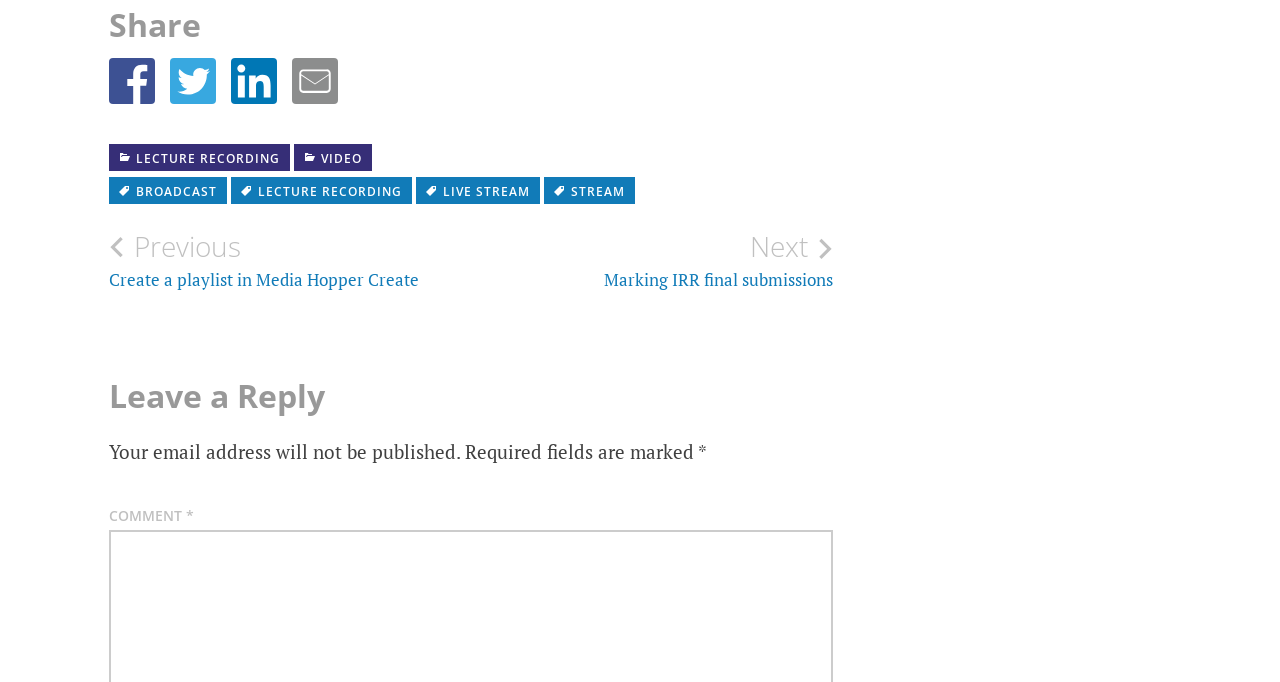Please specify the bounding box coordinates of the clickable section necessary to execute the following command: "Email this content".

[0.228, 0.085, 0.264, 0.153]